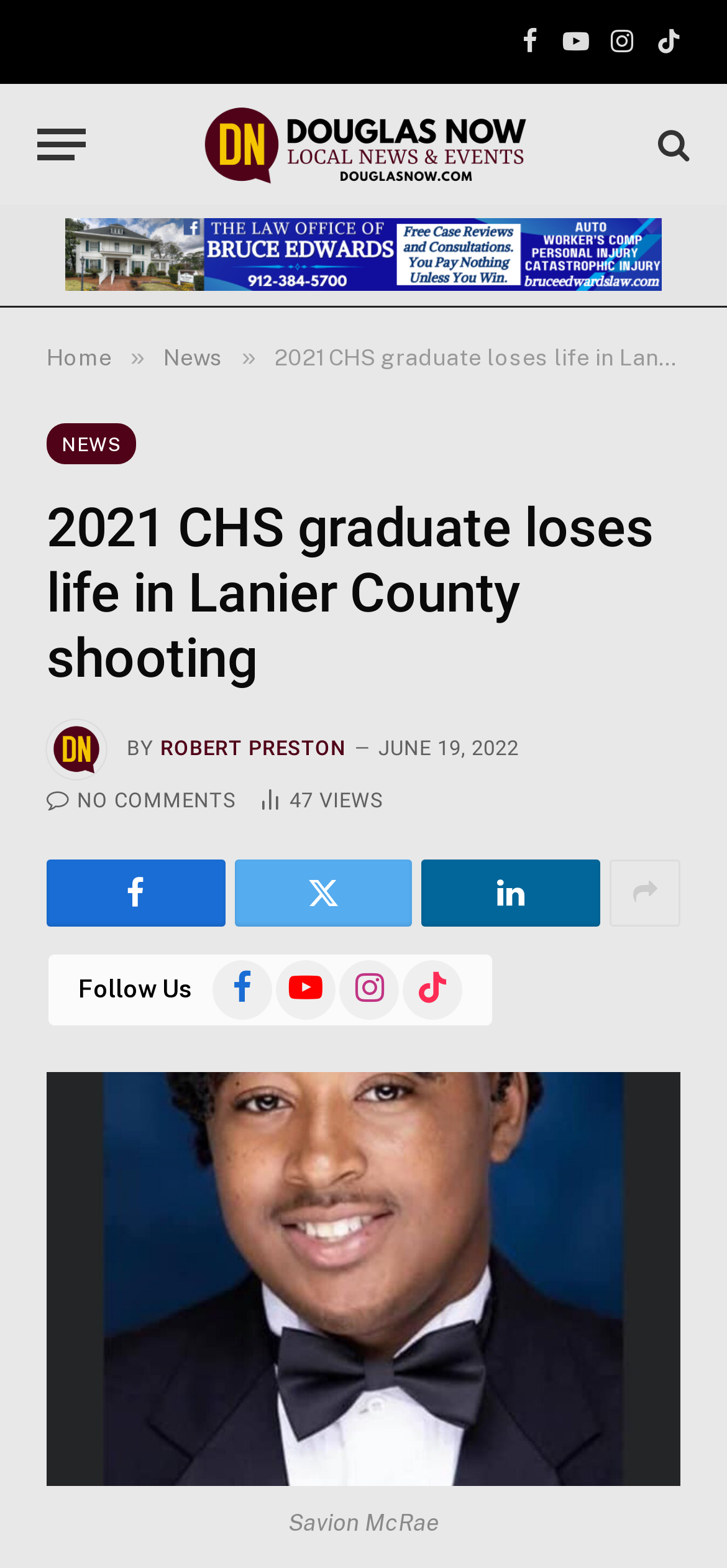Please predict the bounding box coordinates of the element's region where a click is necessary to complete the following instruction: "Click on Facebook link". The coordinates should be represented by four float numbers between 0 and 1, i.e., [left, top, right, bottom].

[0.699, 0.0, 0.758, 0.054]